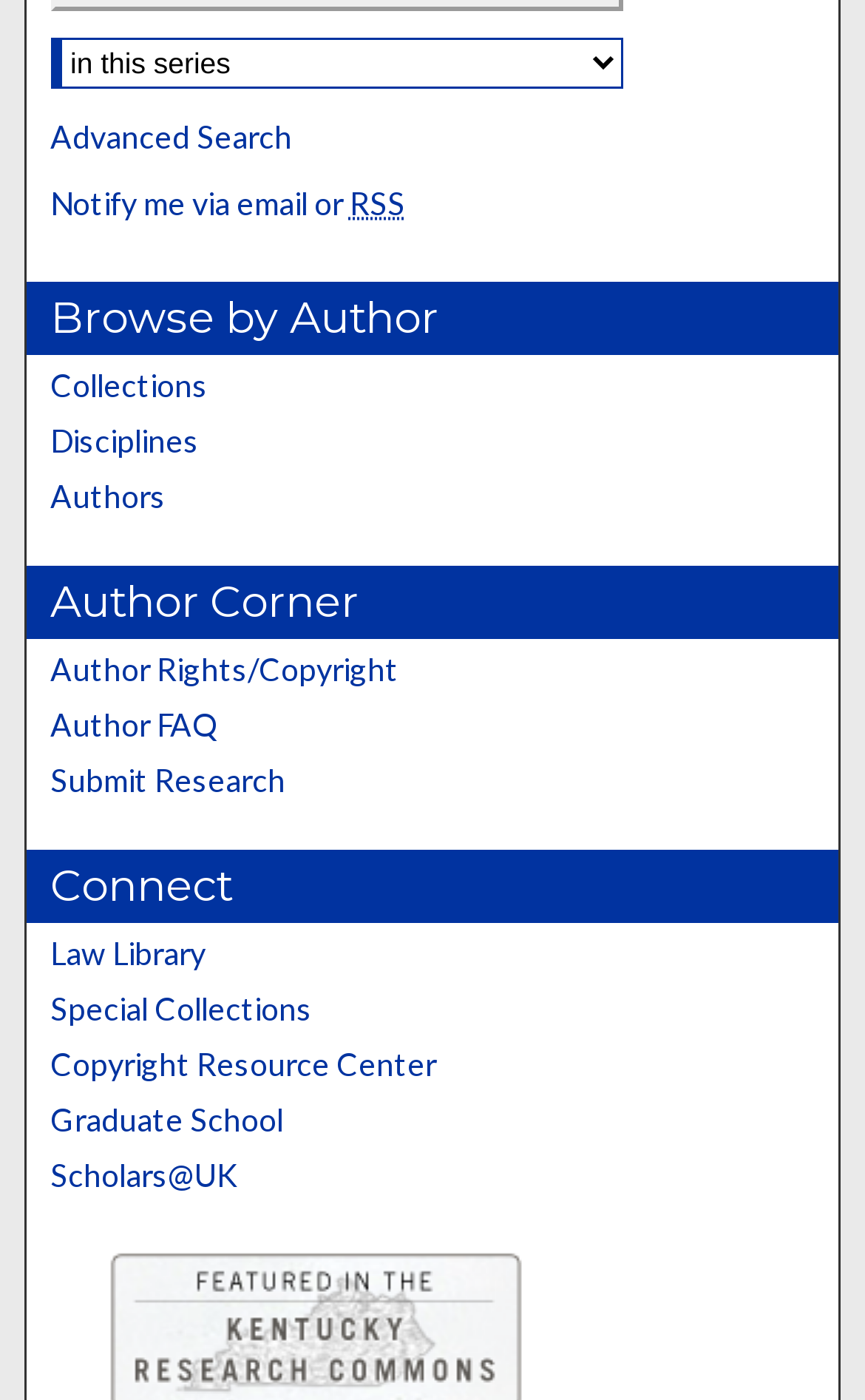Can you specify the bounding box coordinates for the region that should be clicked to fulfill this instruction: "Browse collections".

[0.058, 0.224, 0.942, 0.251]